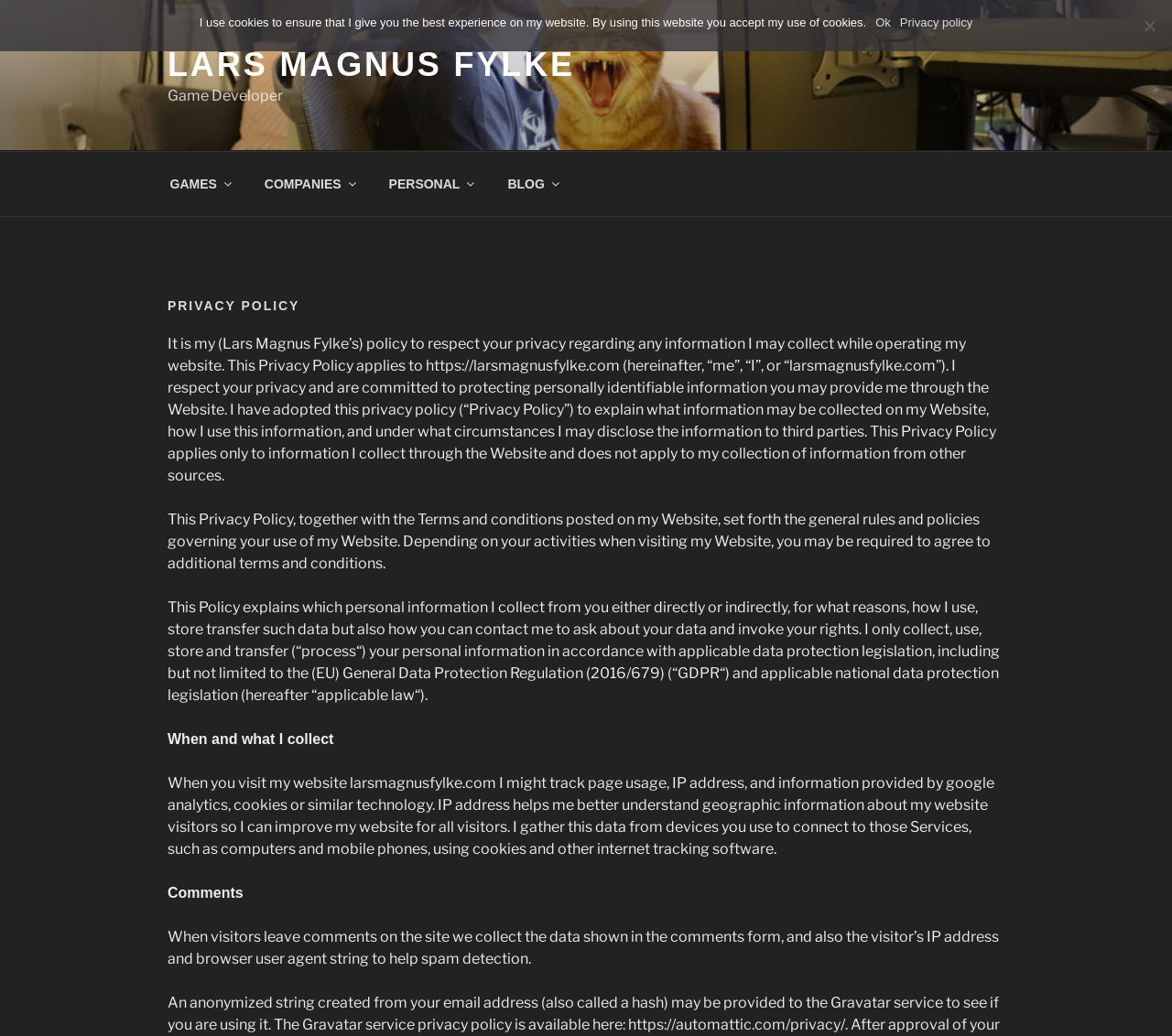Using the webpage screenshot, find the UI element described by Lars Magnus Fylke. Provide the bounding box coordinates in the format (top-left x, top-left y, bottom-right x, bottom-right y), ensuring all values are floating point numbers between 0 and 1.

[0.143, 0.044, 0.491, 0.08]